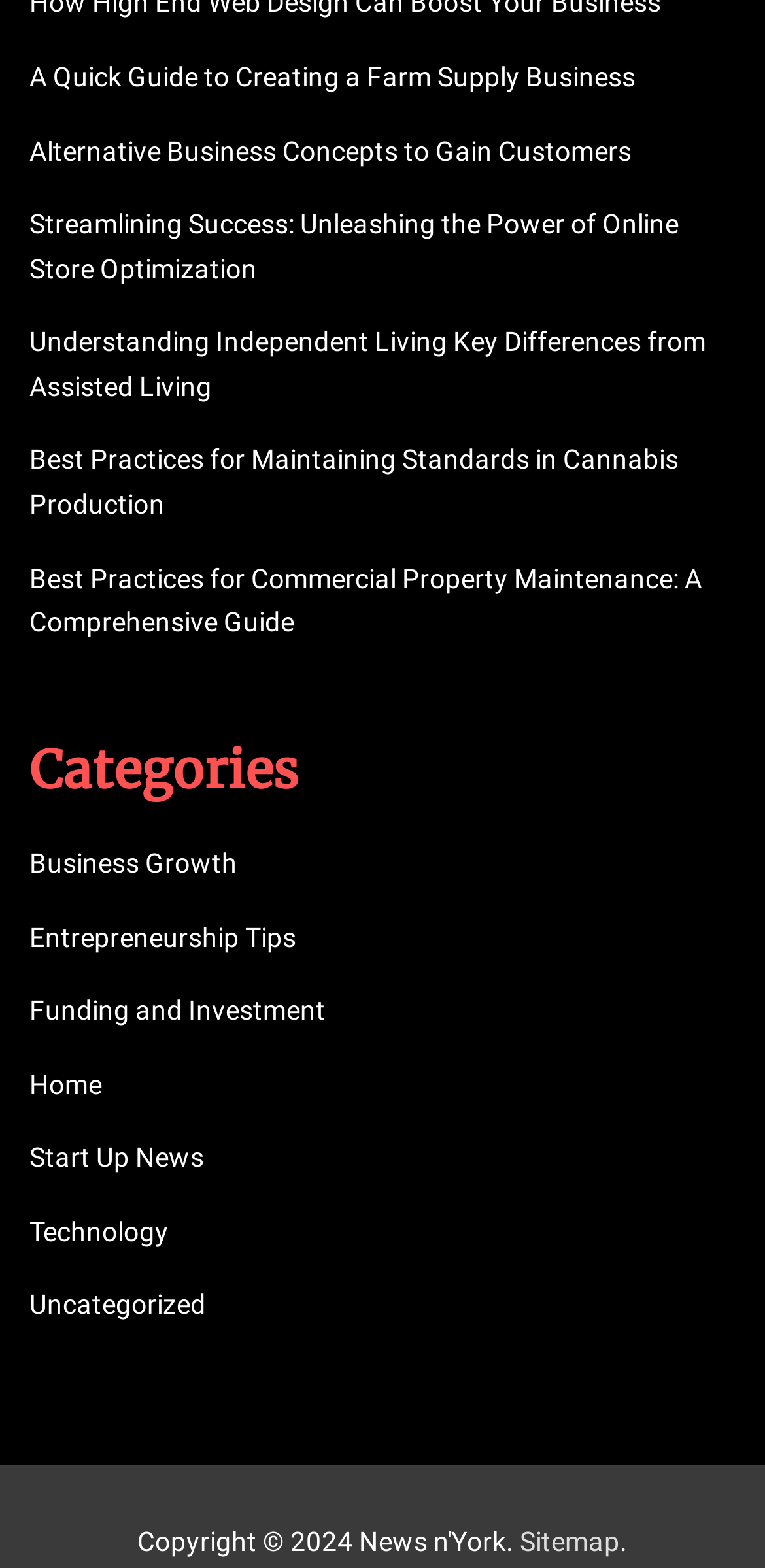Answer the following in one word or a short phrase: 
How many links are there under the 'Categories' heading?

8